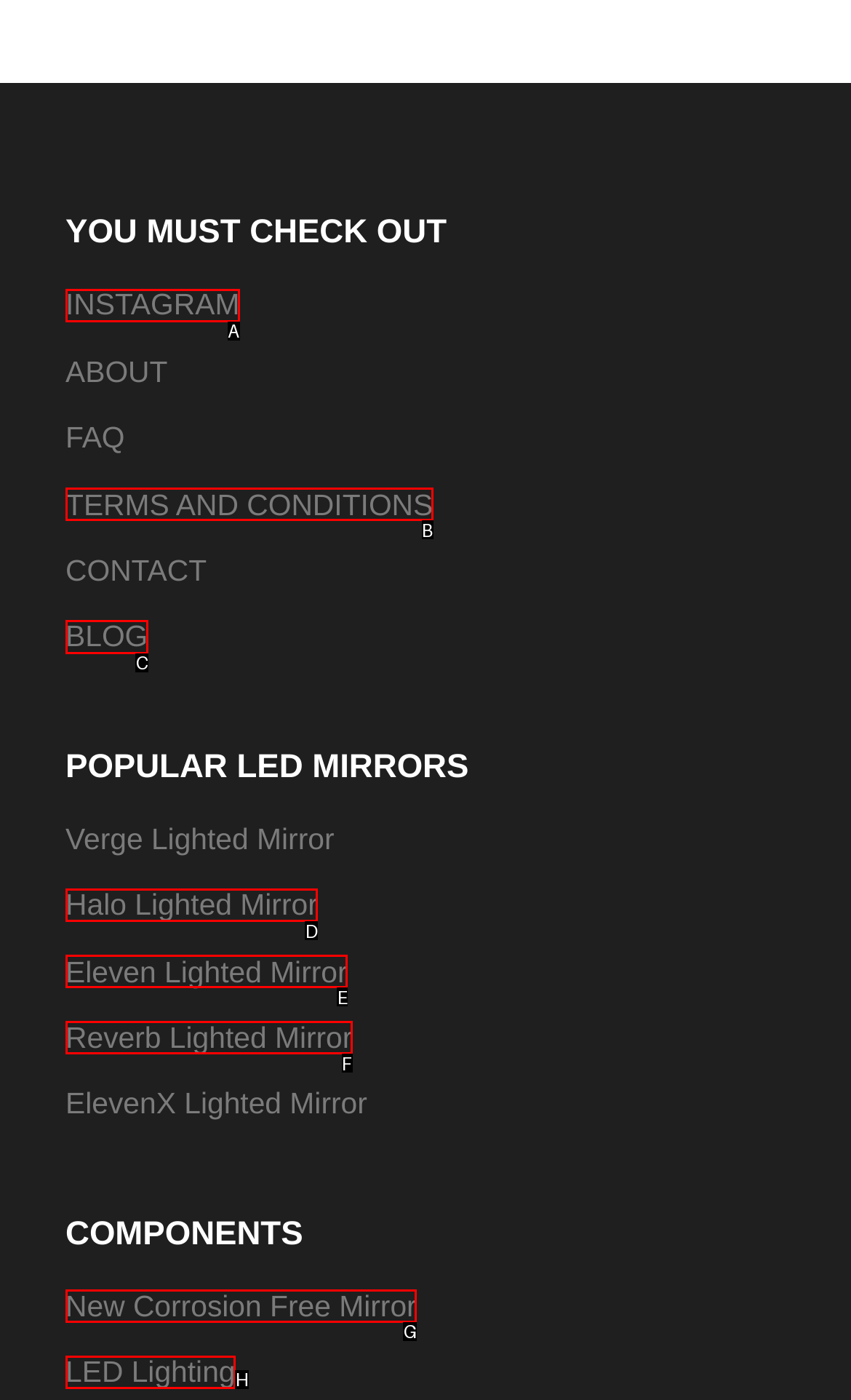Select the appropriate HTML element to click on to finish the task: Read about the blog.
Answer with the letter corresponding to the selected option.

C